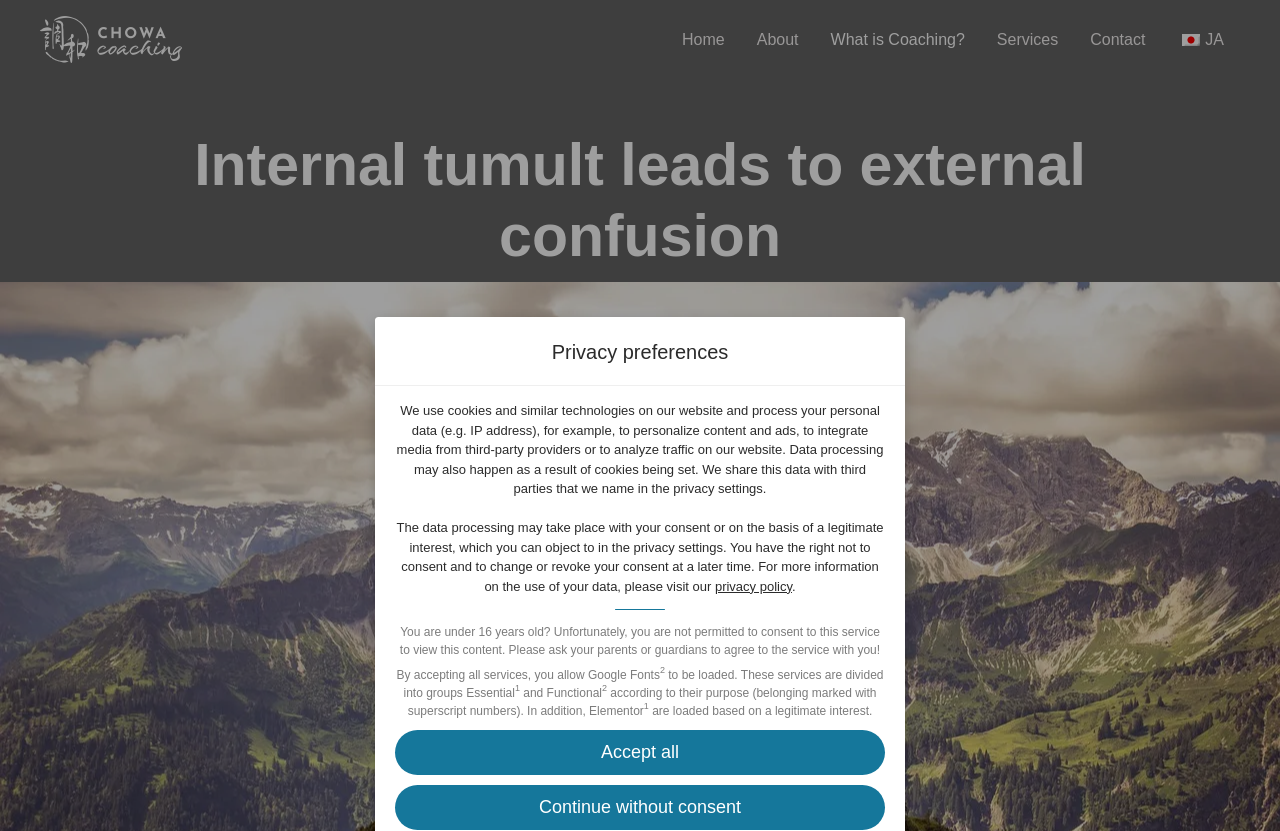Based on the visual content of the image, answer the question thoroughly: What is the alternative to accepting all services?

The button 'Continue without consent' is present alongside the 'Accept all' button, indicating that it is an alternative to accepting all services.